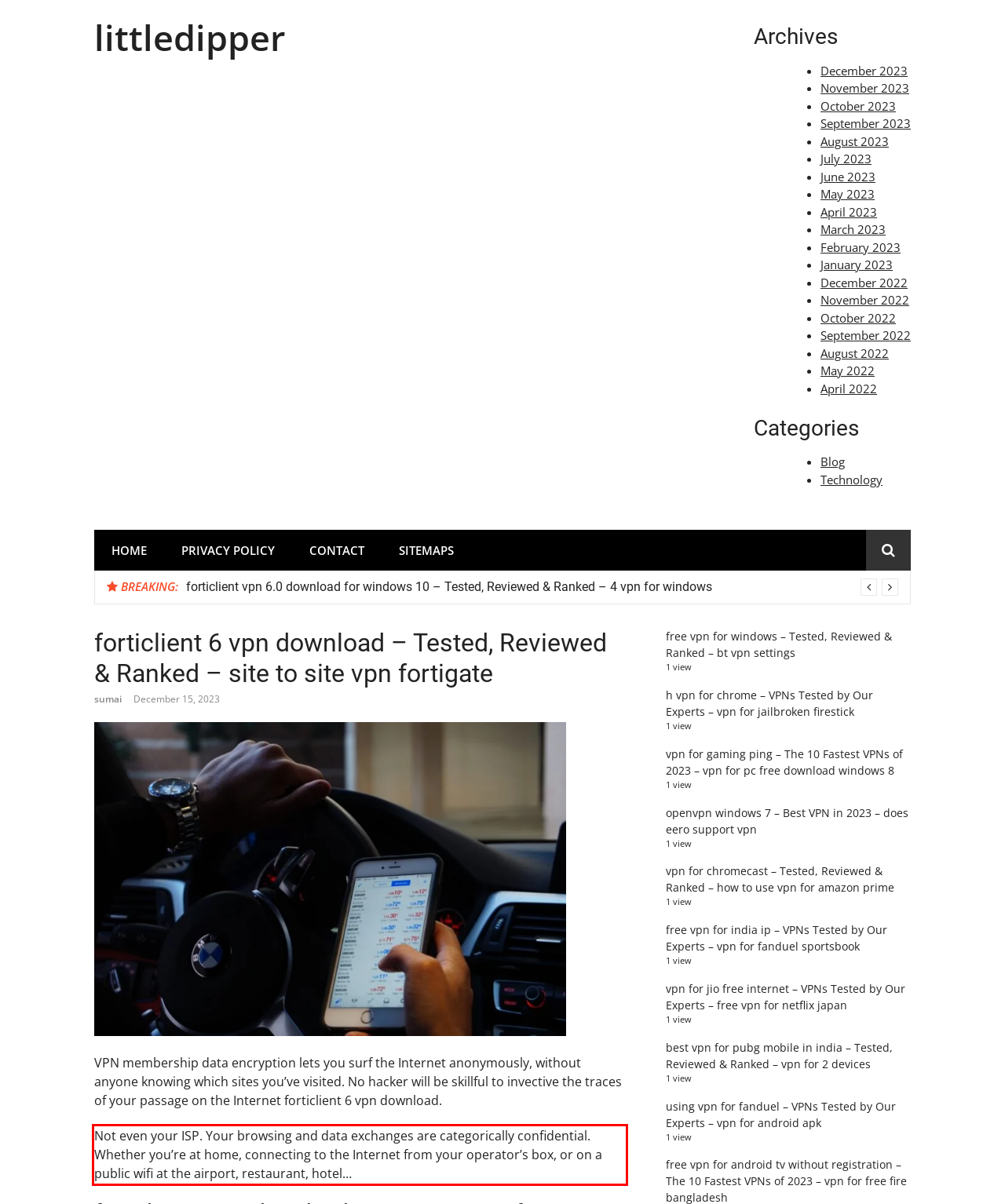You are provided with a screenshot of a webpage featuring a red rectangle bounding box. Extract the text content within this red bounding box using OCR.

Not even your ISP. Your browsing and data exchanges are categorically confidential. Whether you’re at home, connecting to the Internet from your operator’s box, or on a public wifi at the airport, restaurant, hotel…